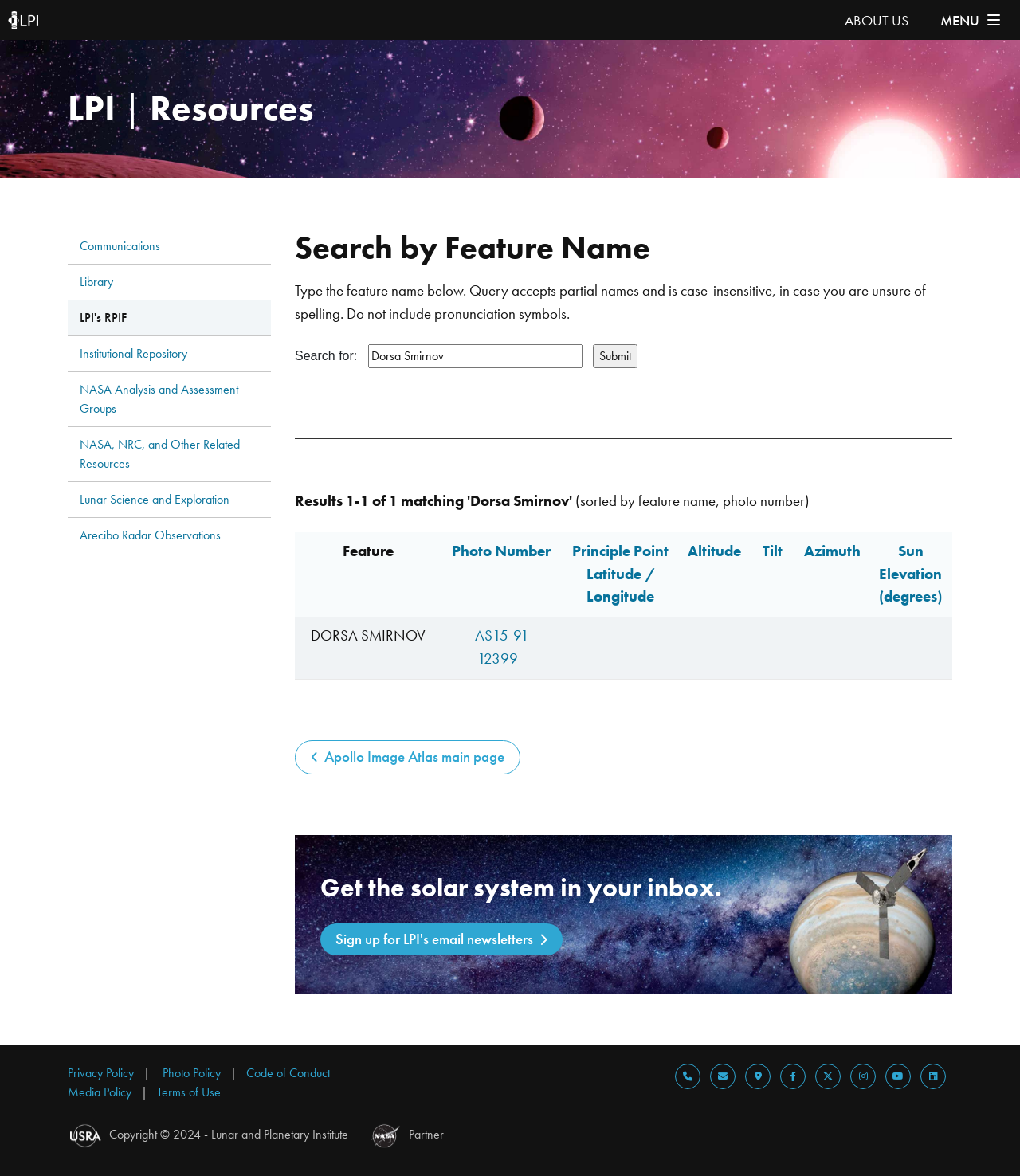Locate the bounding box coordinates of the clickable area needed to fulfill the instruction: "Sign up for LPI's email newsletters".

[0.314, 0.785, 0.552, 0.812]